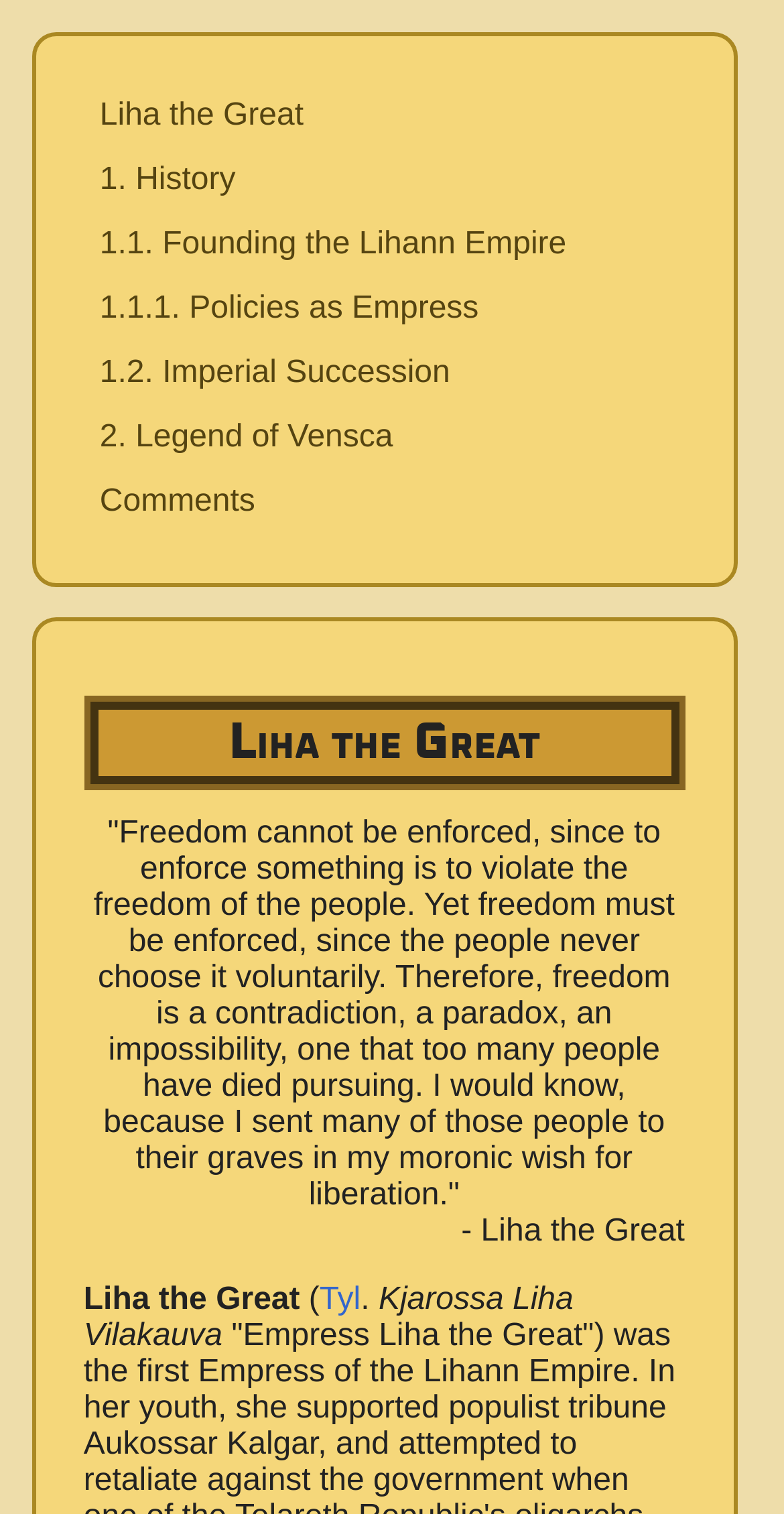Answer the following inquiry with a single word or phrase:
What is the name of the legend mentioned on the webpage?

Legend of Vensca